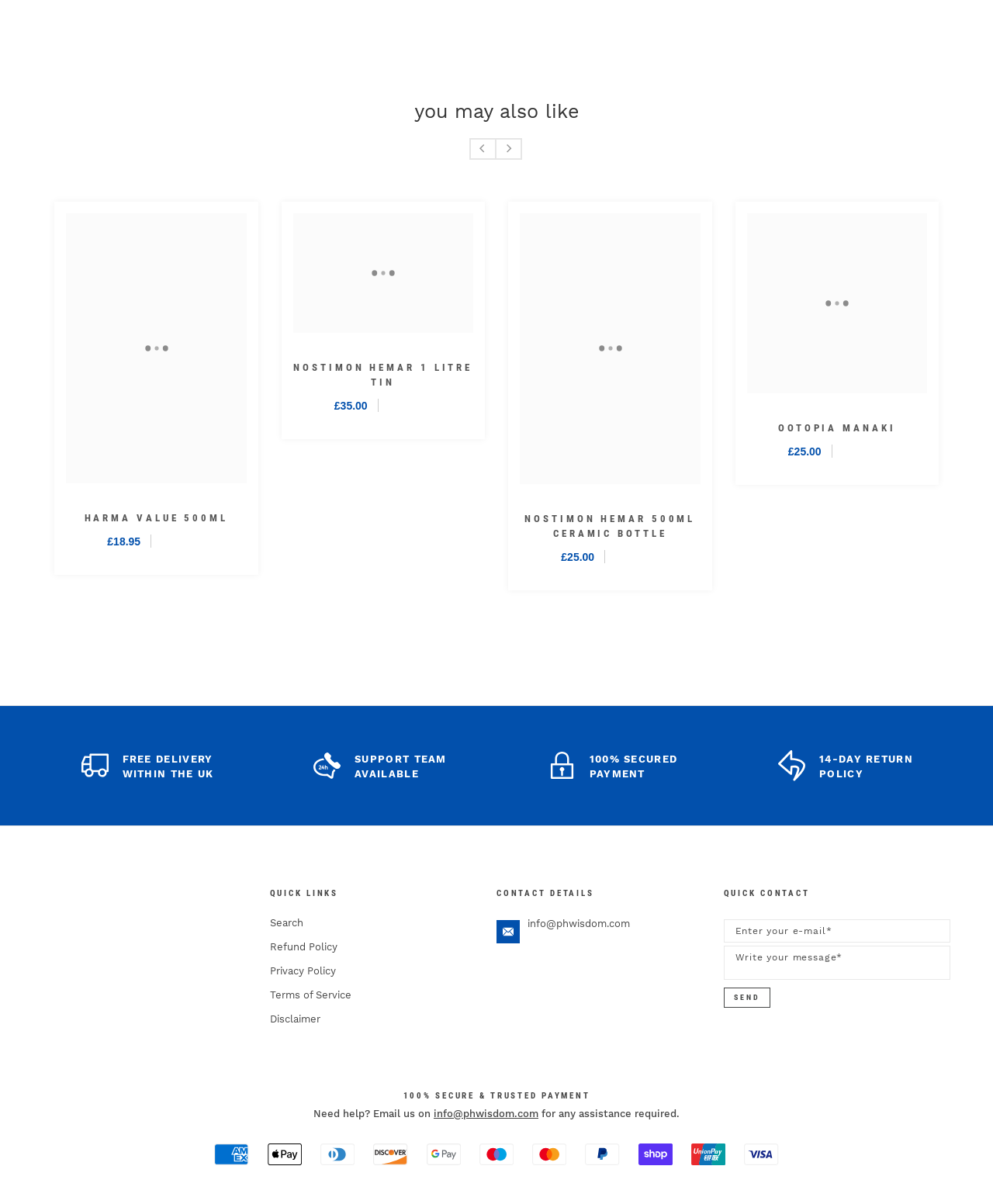Determine the bounding box coordinates of the section I need to click to execute the following instruction: "Enter your email in the textbox". Provide the coordinates as four float numbers between 0 and 1, i.e., [left, top, right, bottom].

[0.729, 0.766, 0.957, 0.786]